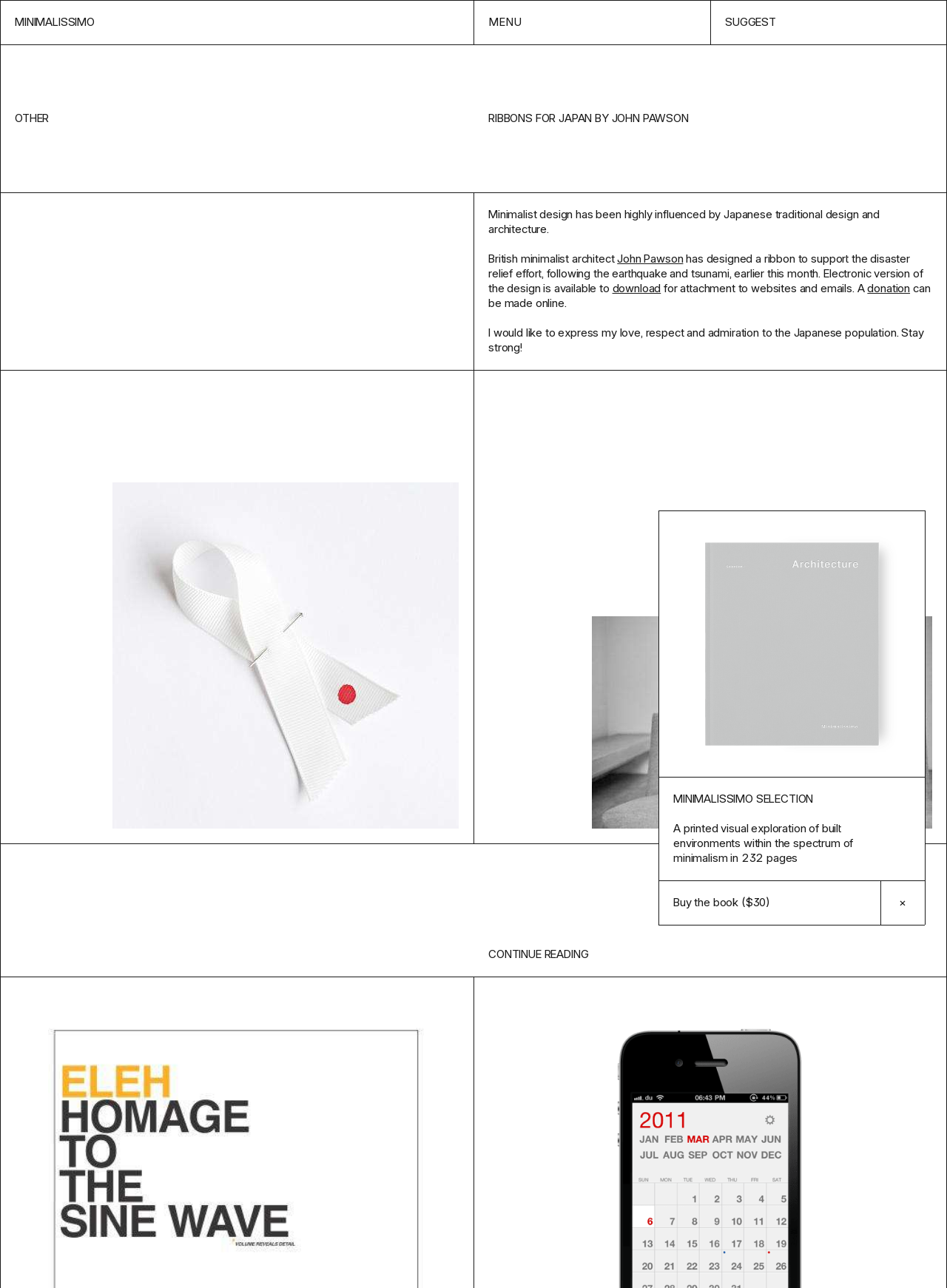Please find the main title text of this webpage.

RIBBONS FOR JAPAN BY JOHN PAWSON